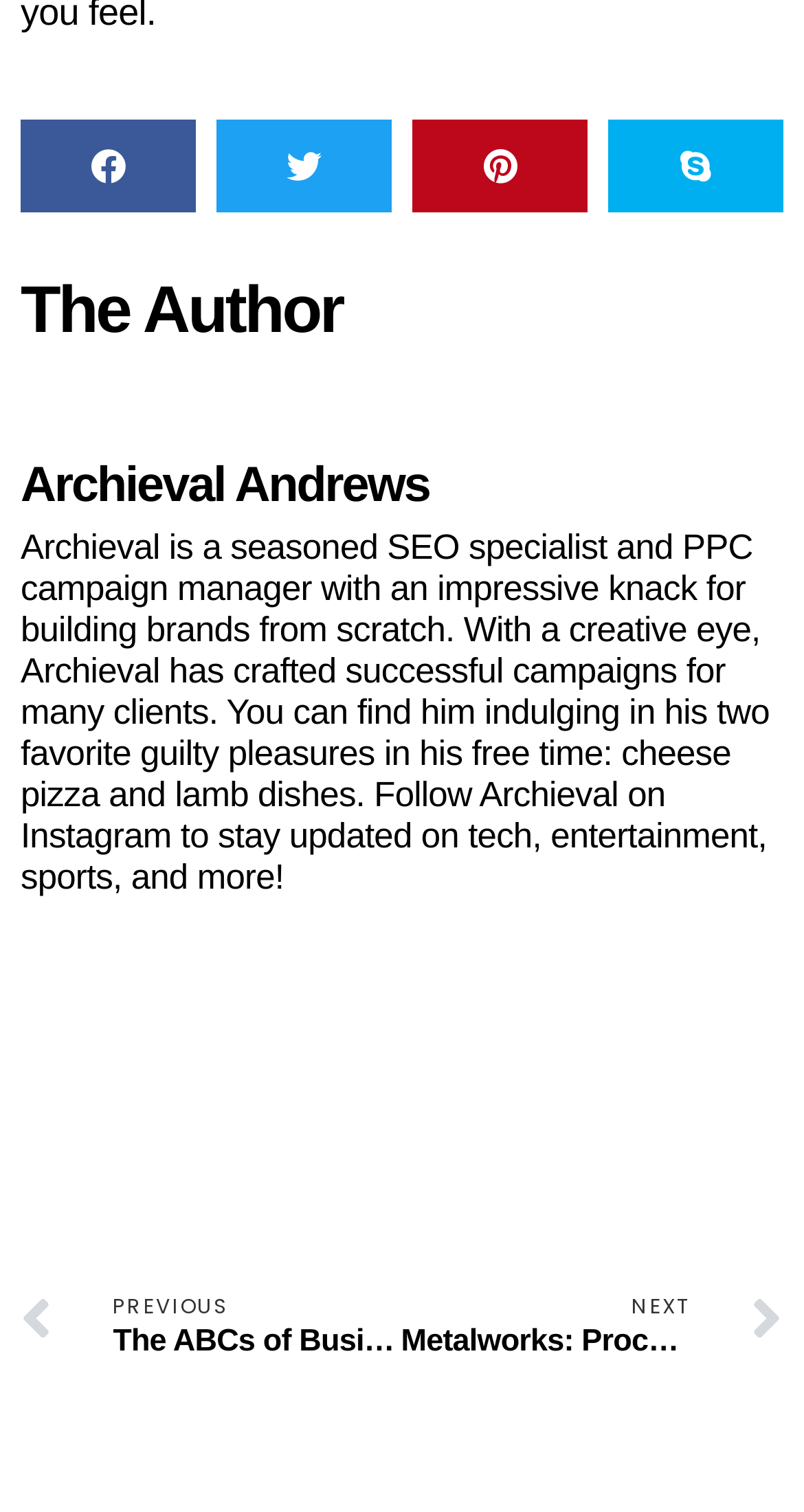Refer to the image and provide an in-depth answer to the question: 
How many links are there at the bottom of the webpage?

I looked at the bottom of the webpage and found two links: 'Prev PREVIOUS The ABCs of Business Financing: Your Guide to the Best Options' and 'NEXT Metalworks: Processes and Tools Next'. There are 2 links in total.